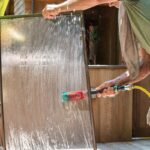Describe every aspect of the image in detail.

The image showcases a person actively cleaning a large, transparent surface, possibly a window or a glass panel, using a high-pressure water spray. Clad in a casual outfit, including a green tank top, the individual exudes focus as they maneuver the spray hose, directing a powerful stream of water over the surface to remove dirt and grime. The setting appears to be outdoors, illuminated by natural sunlight, which highlights the droplets of water cascading down the glass. This visual emphasizes the task of maintaining cleanliness and clarity in home spaces, relating to themes of efficient home upkeep and modern living, thus resonating with the contemporary approaches to home maintenance discussed in articles about innovative kitchen designs and eco-friendly solutions.